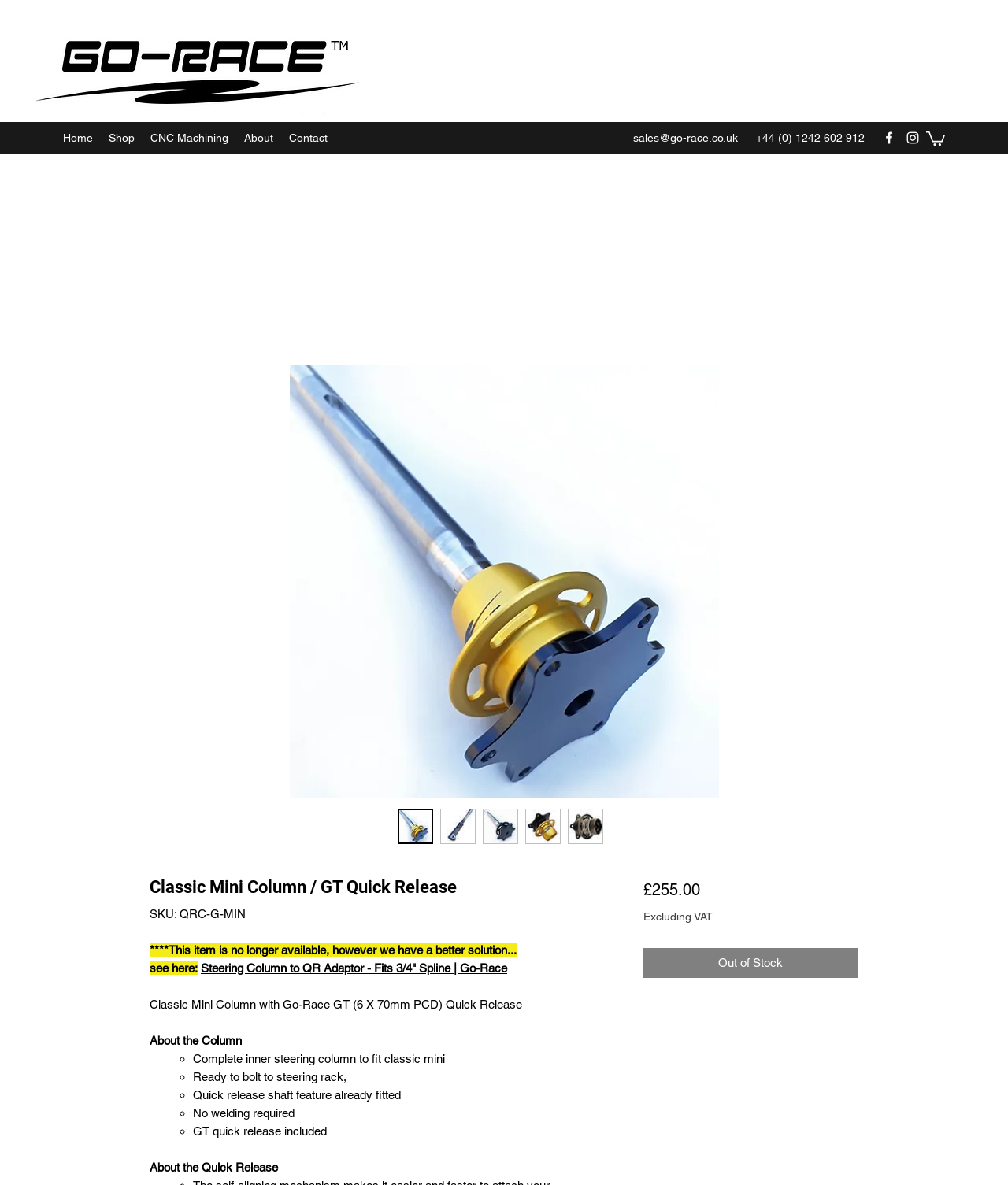Highlight the bounding box coordinates of the element you need to click to perform the following instruction: "View Facebook page."

[0.874, 0.11, 0.89, 0.123]